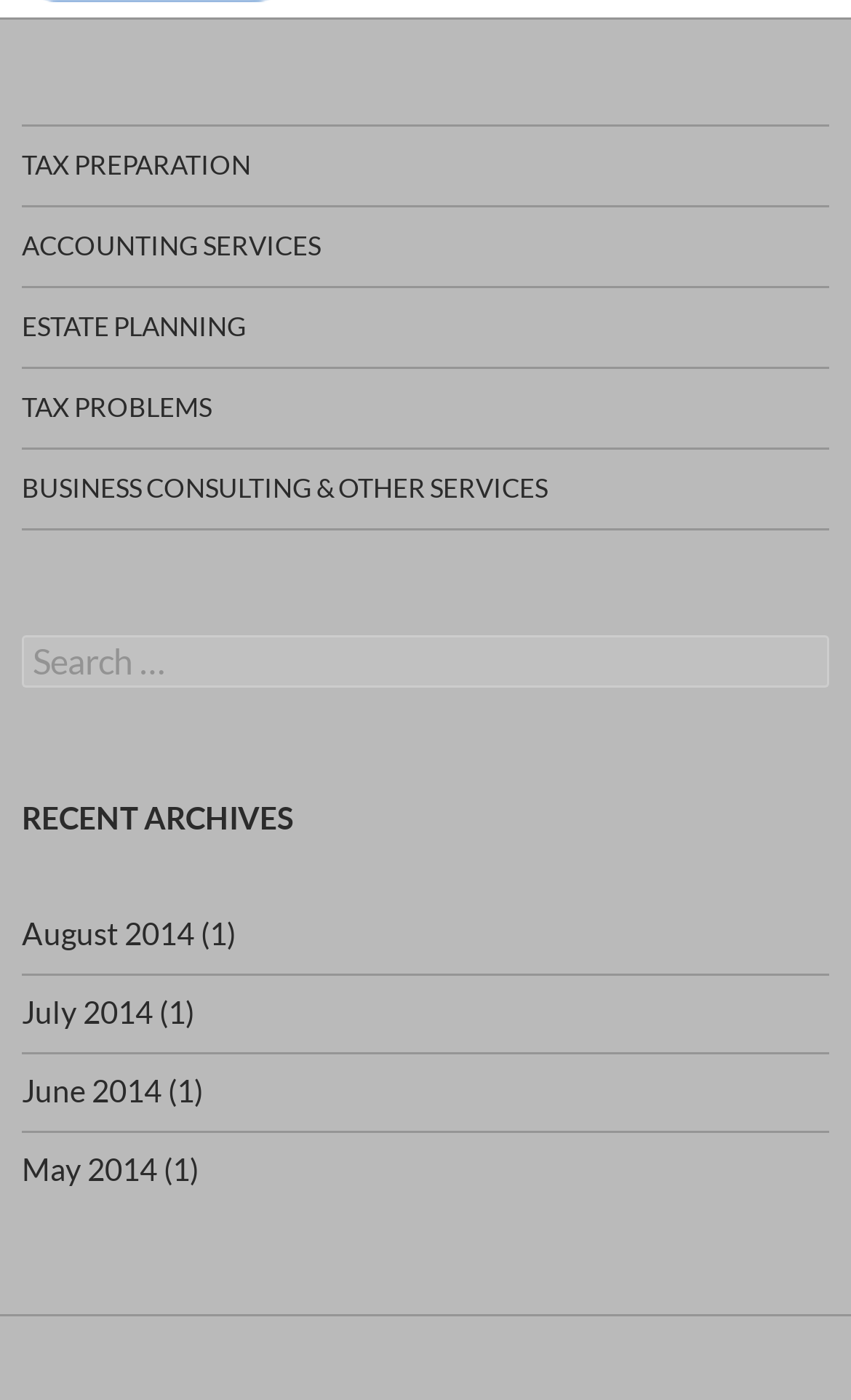Specify the bounding box coordinates of the region I need to click to perform the following instruction: "Go to tax preparation page". The coordinates must be four float numbers in the range of 0 to 1, i.e., [left, top, right, bottom].

[0.026, 0.09, 0.974, 0.147]